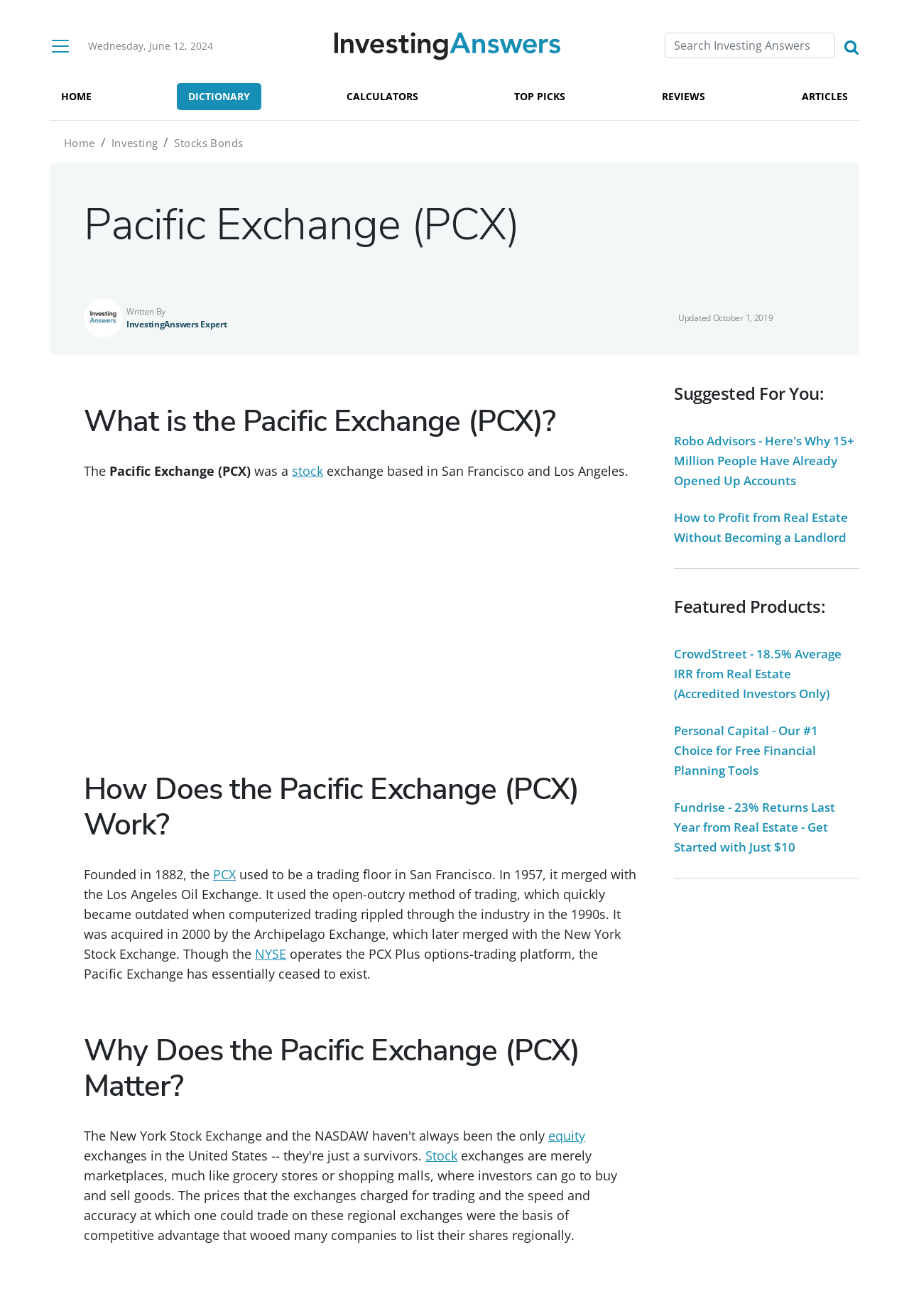Identify the bounding box coordinates of the clickable region required to complete the instruction: "Search Investing Answers". The coordinates should be given as four float numbers within the range of 0 and 1, i.e., [left, top, right, bottom].

[0.731, 0.025, 0.919, 0.044]